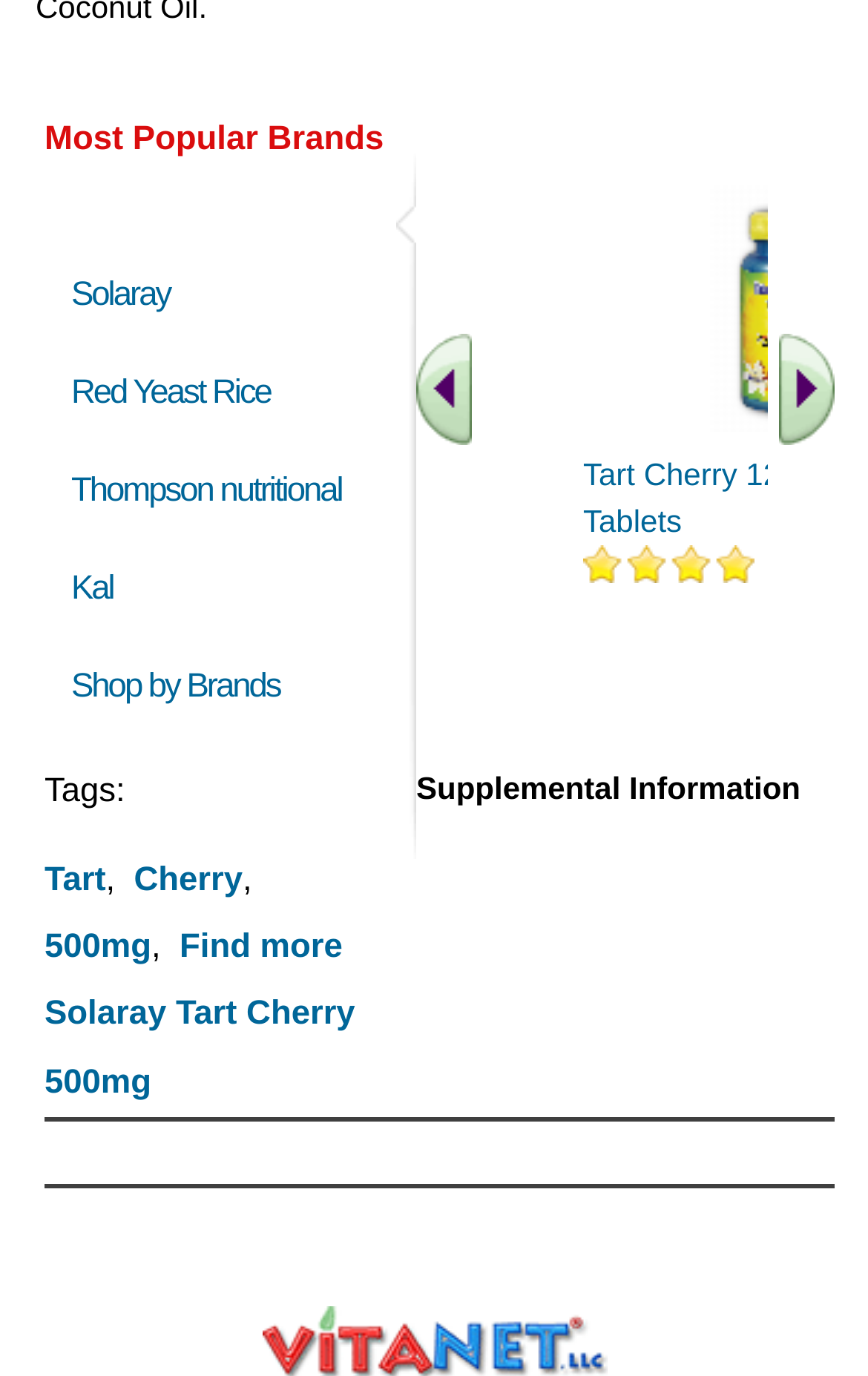Answer the question briefly using a single word or phrase: 
What is the orientation of the separator below 'Supplemental Information'?

horizontal